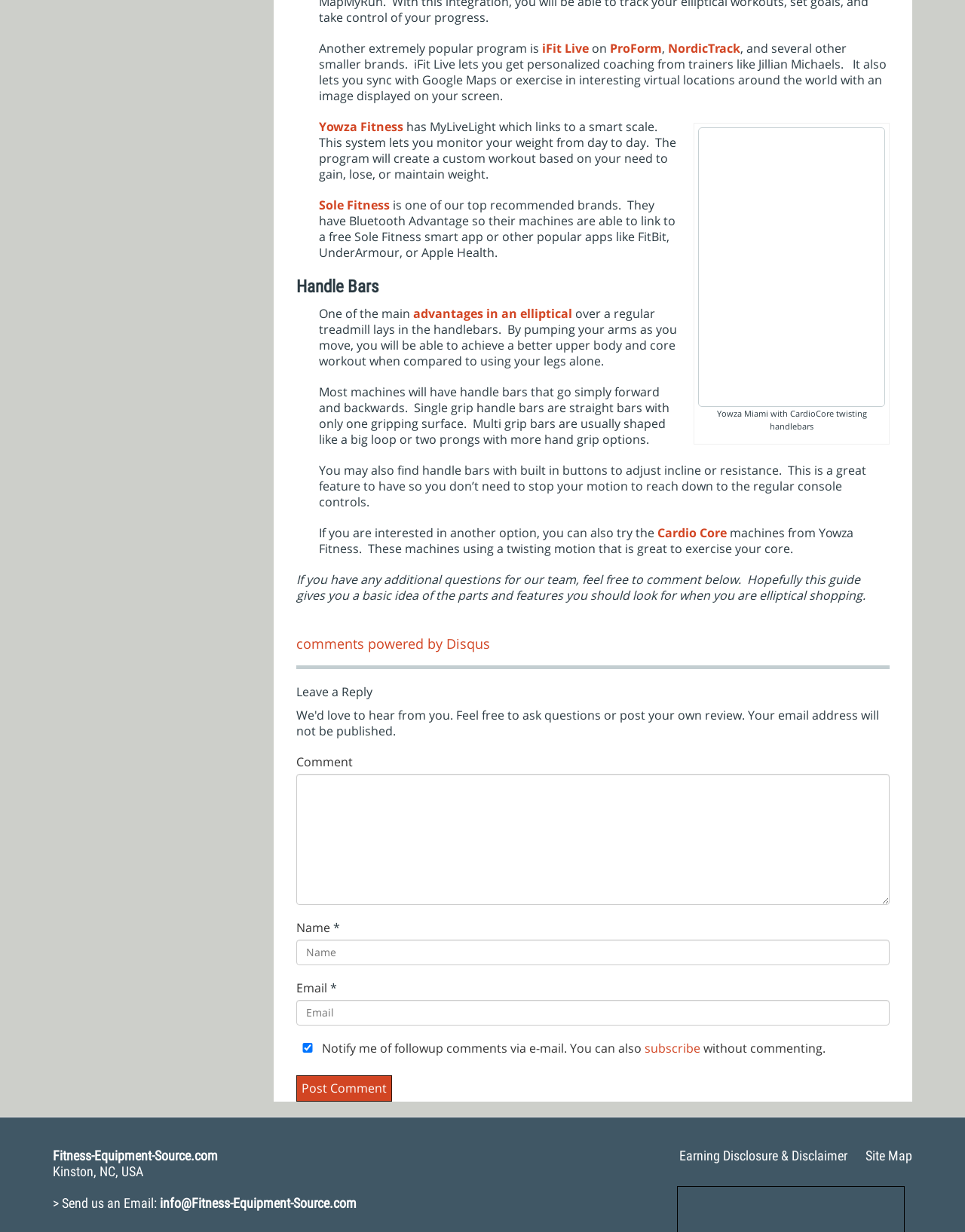Using details from the image, please answer the following question comprehensively:
What is iFit Live?

Based on the text, iFit Live is a program that provides personalized coaching from trainers like Jillian Michaels, and also allows users to sync with Google Maps or exercise in virtual locations around the world with an image displayed on their screen.